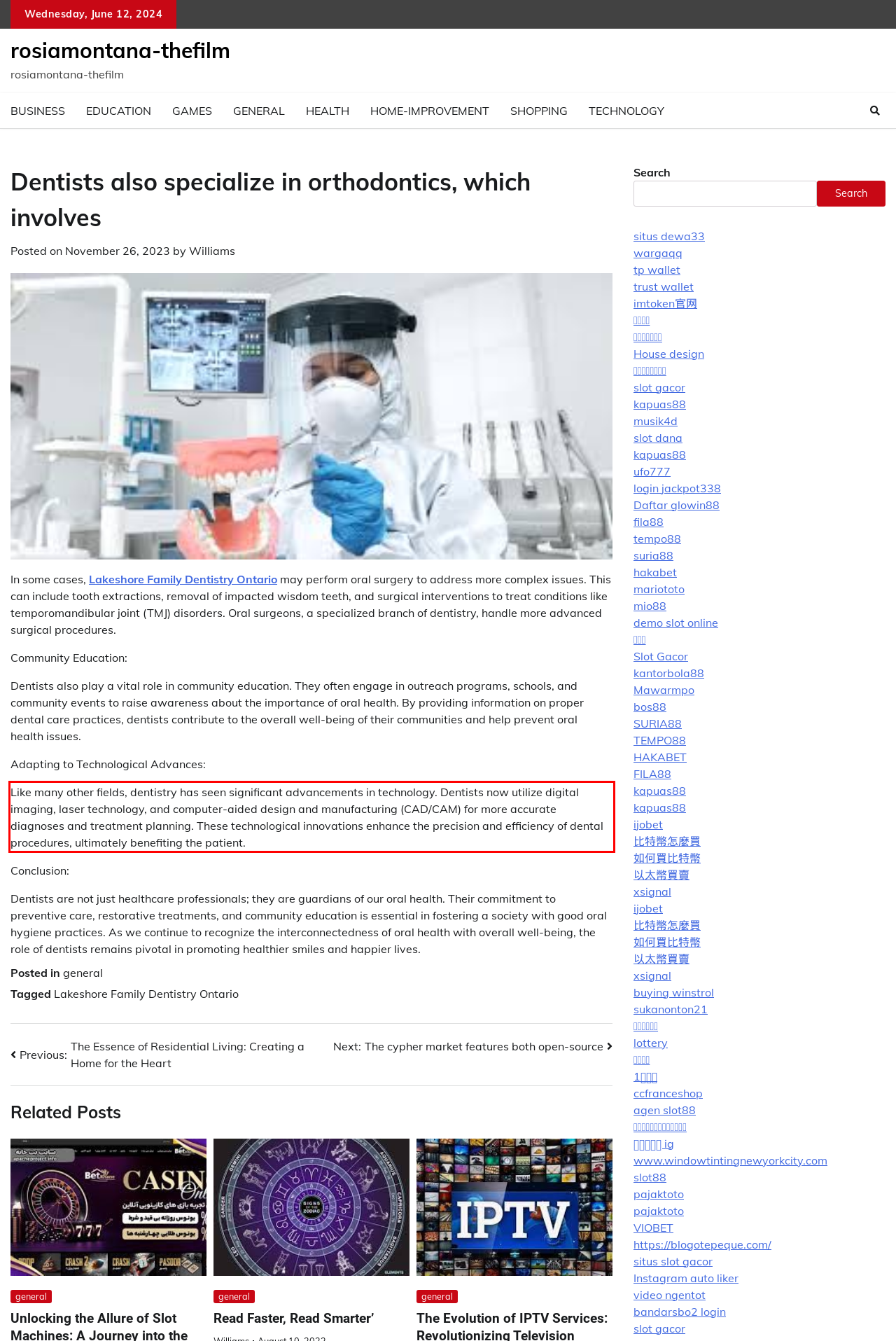Review the webpage screenshot provided, and perform OCR to extract the text from the red bounding box.

Like many other fields, dentistry has seen significant advancements in technology. Dentists now utilize digital imaging, laser technology, and computer-aided design and manufacturing (CAD/CAM) for more accurate diagnoses and treatment planning. These technological innovations enhance the precision and efficiency of dental procedures, ultimately benefiting the patient.